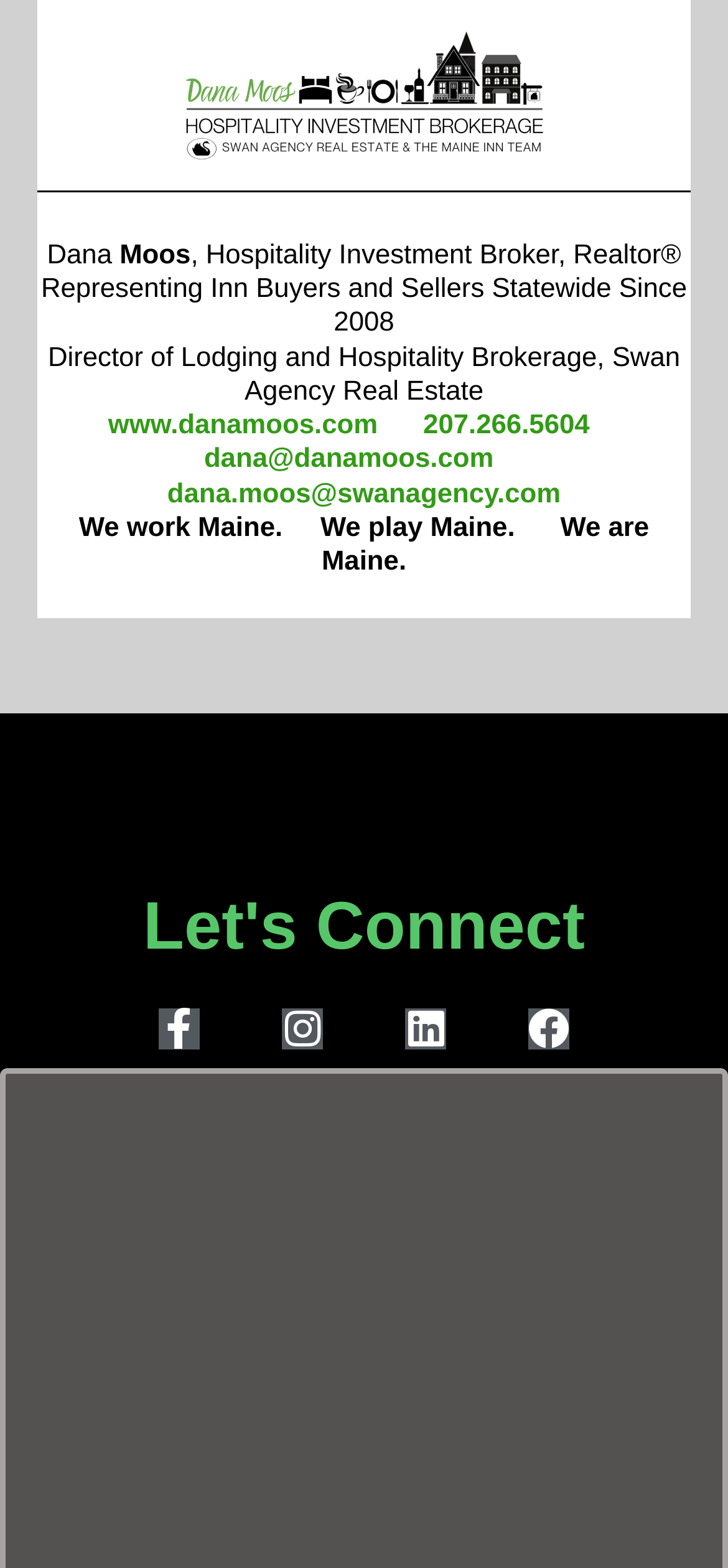Find the bounding box coordinates for the element that must be clicked to complete the instruction: "View Dana Moos' profile on LinkedIn". The coordinates should be four float numbers between 0 and 1, indicated as [left, top, right, bottom].

[0.556, 0.643, 0.613, 0.669]